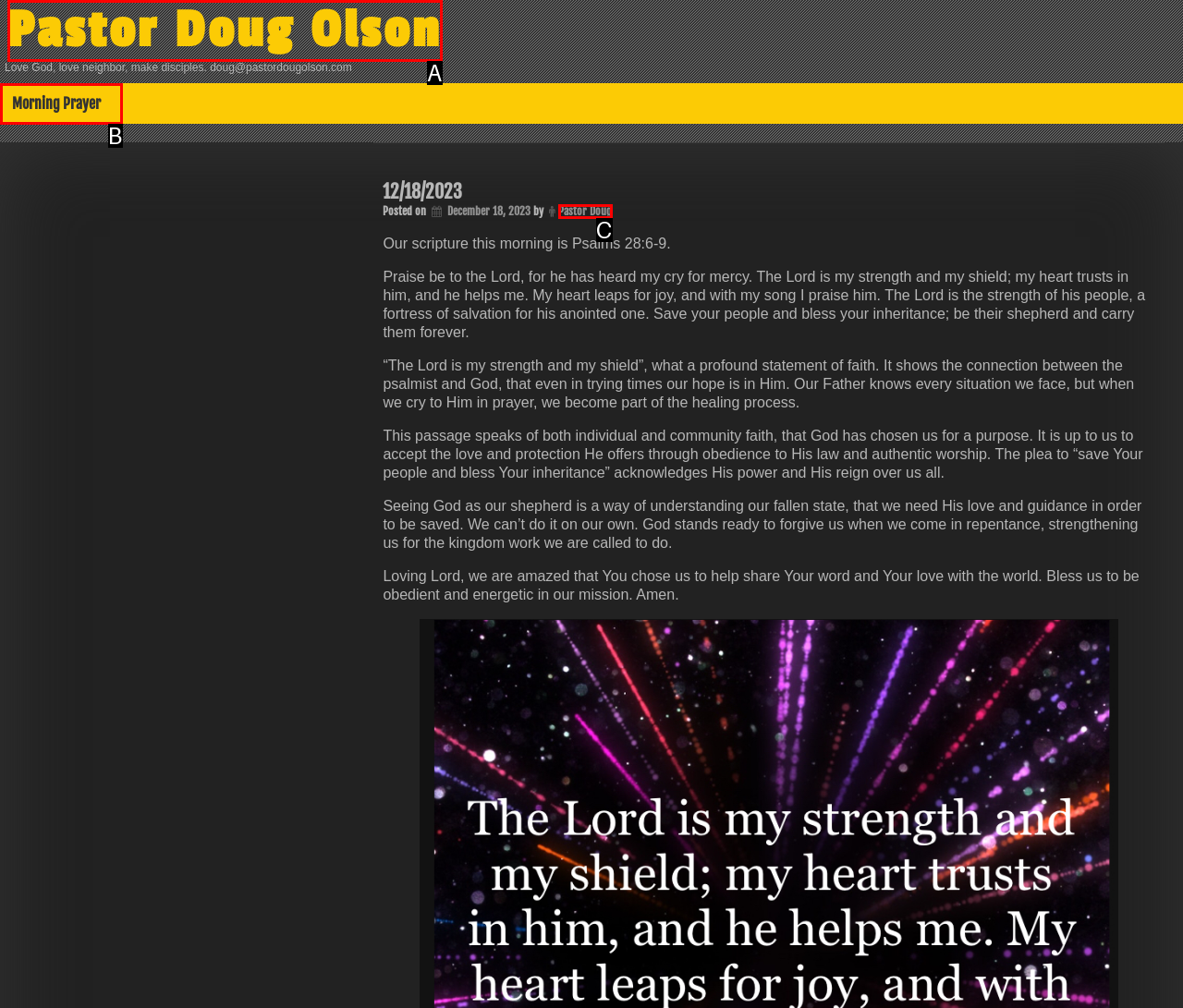Which UI element corresponds to this description: Morning Prayer
Reply with the letter of the correct option.

B